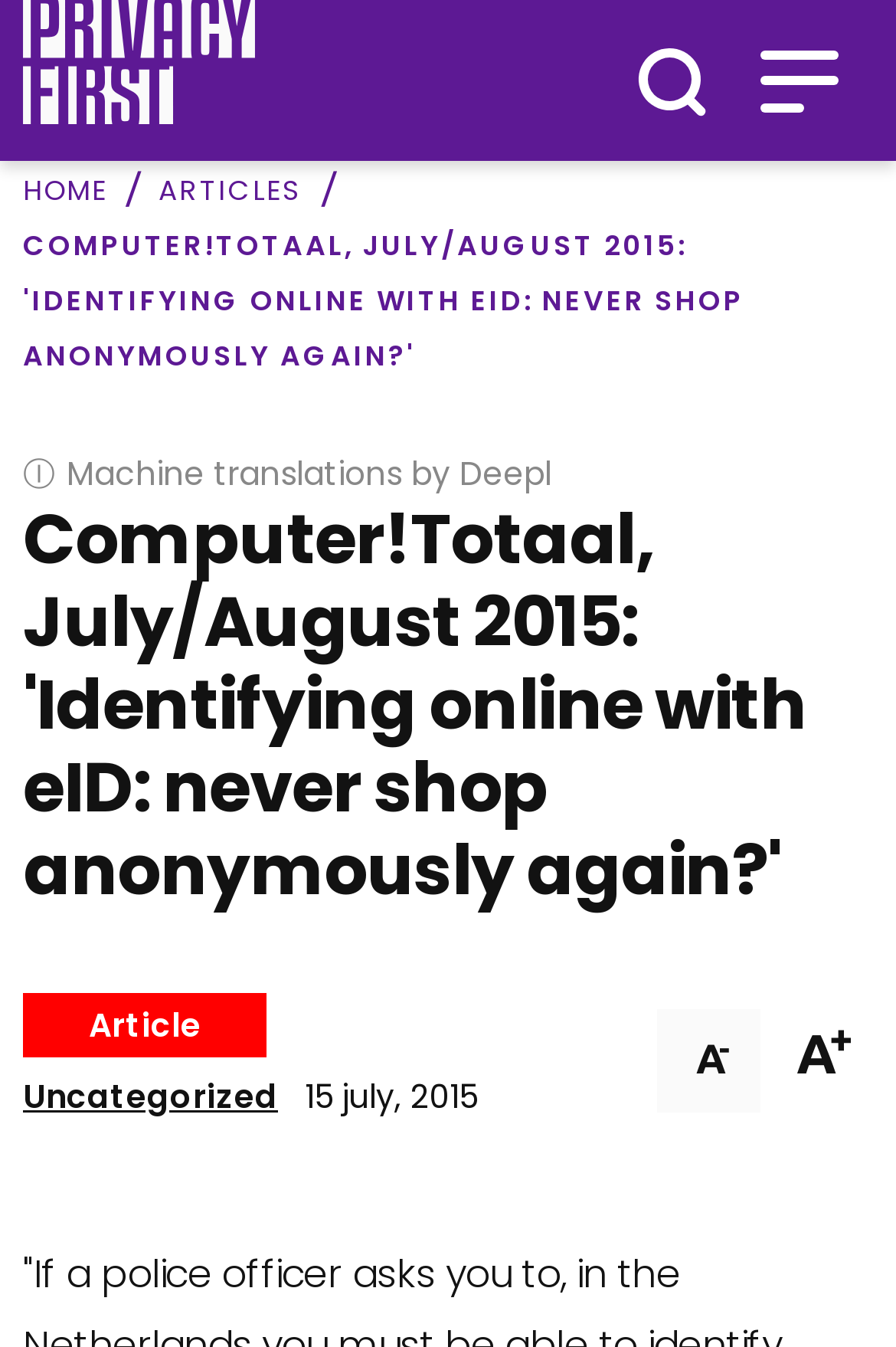Given the description of a UI element: "A-", identify the bounding box coordinates of the matching element in the webpage screenshot.

[0.734, 0.75, 0.849, 0.826]